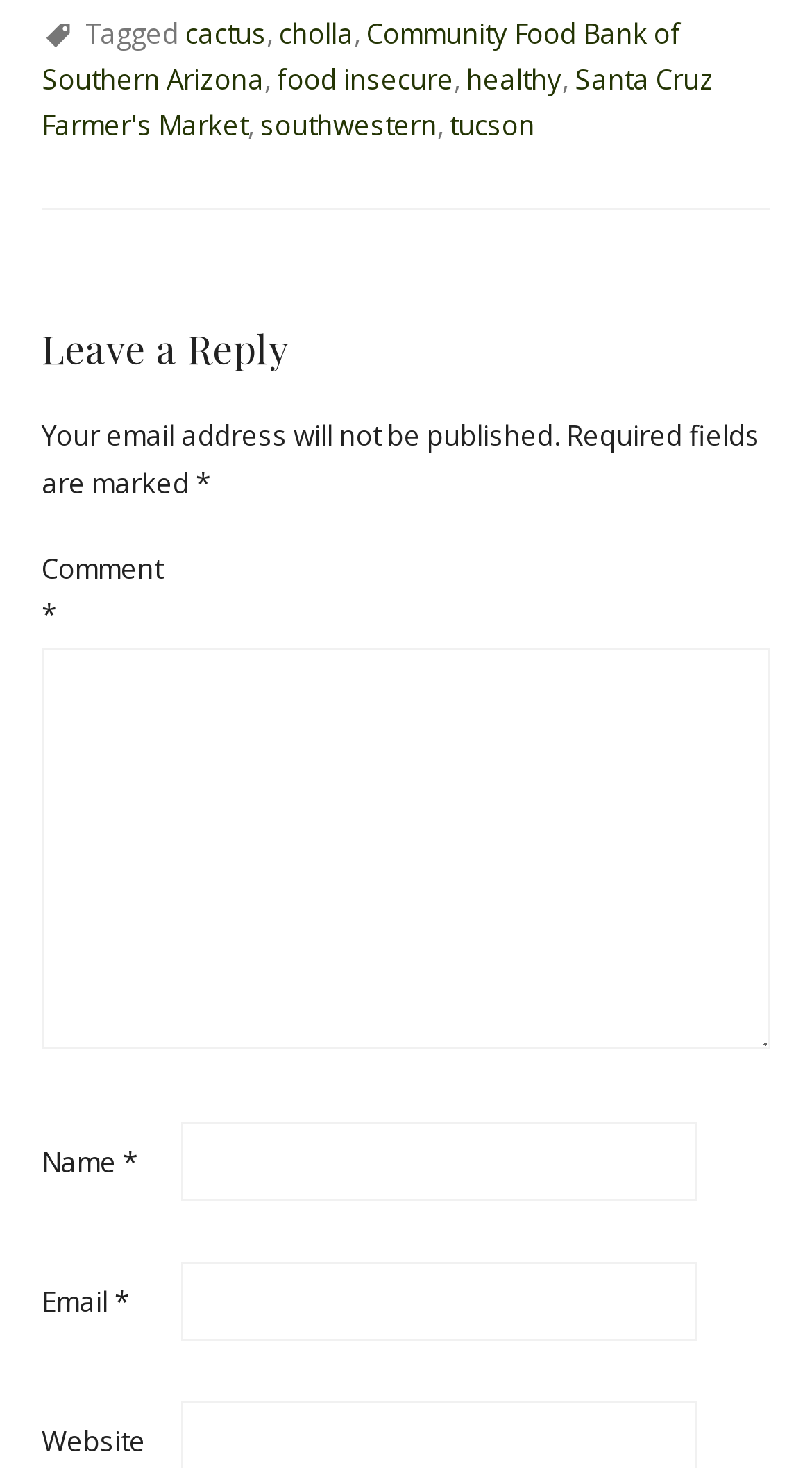Determine the bounding box coordinates of the UI element described by: "parent_node: Email * aria-describedby="email-notes" name="email"".

[0.223, 0.86, 0.859, 0.914]